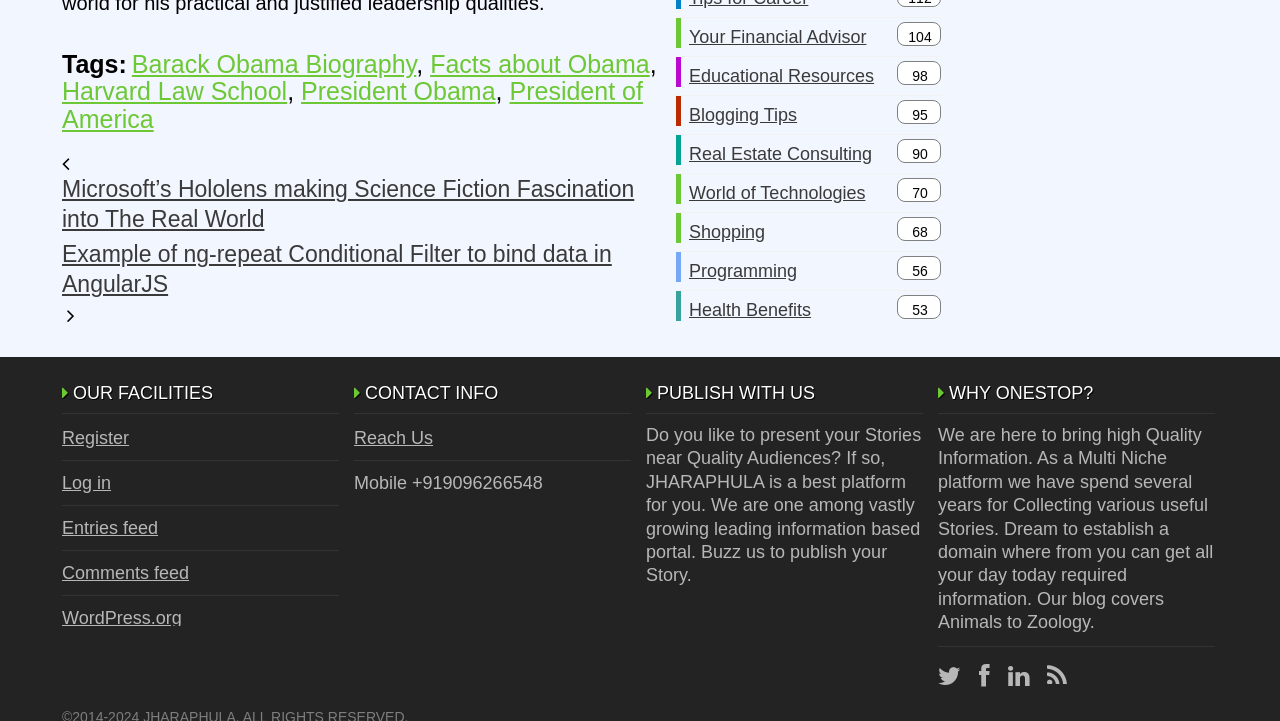What is the contact information provided?
Refer to the image and give a detailed answer to the query.

In the 'CONTACT INFO' section, a mobile number '919096266548' is provided, which is the contact information available on the webpage.